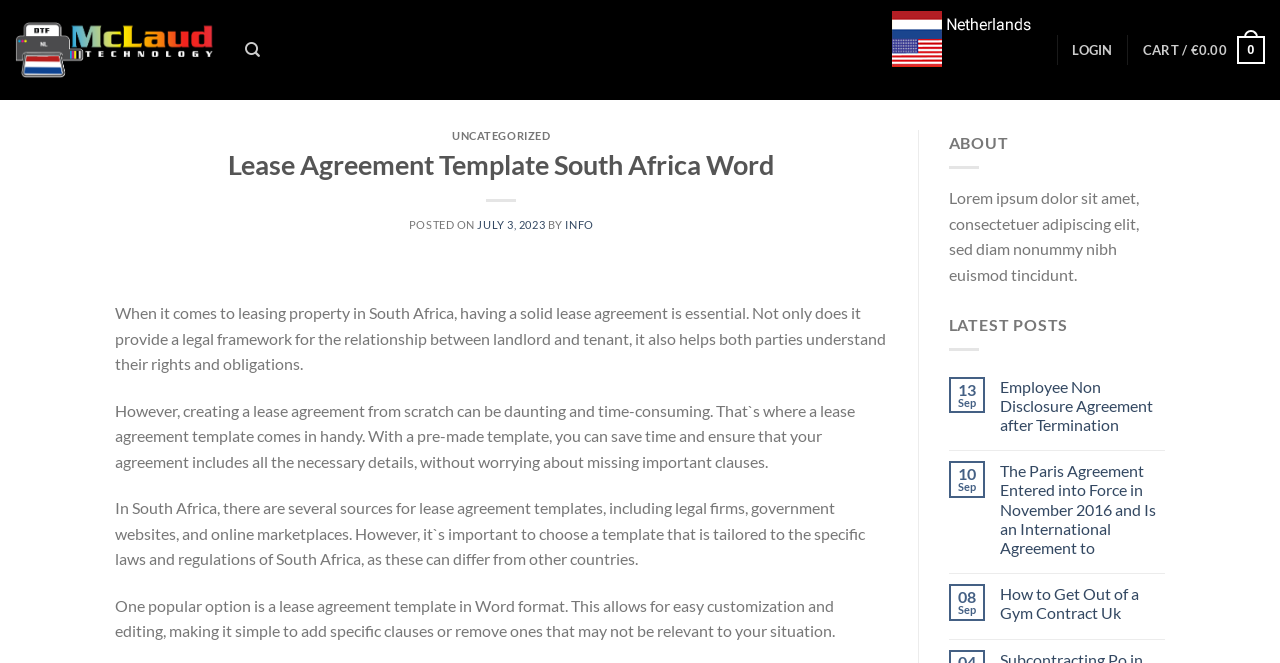Identify the bounding box coordinates of the specific part of the webpage to click to complete this instruction: "Read the 'Lease Agreement Template South Africa Word' article".

[0.109, 0.222, 0.675, 0.276]